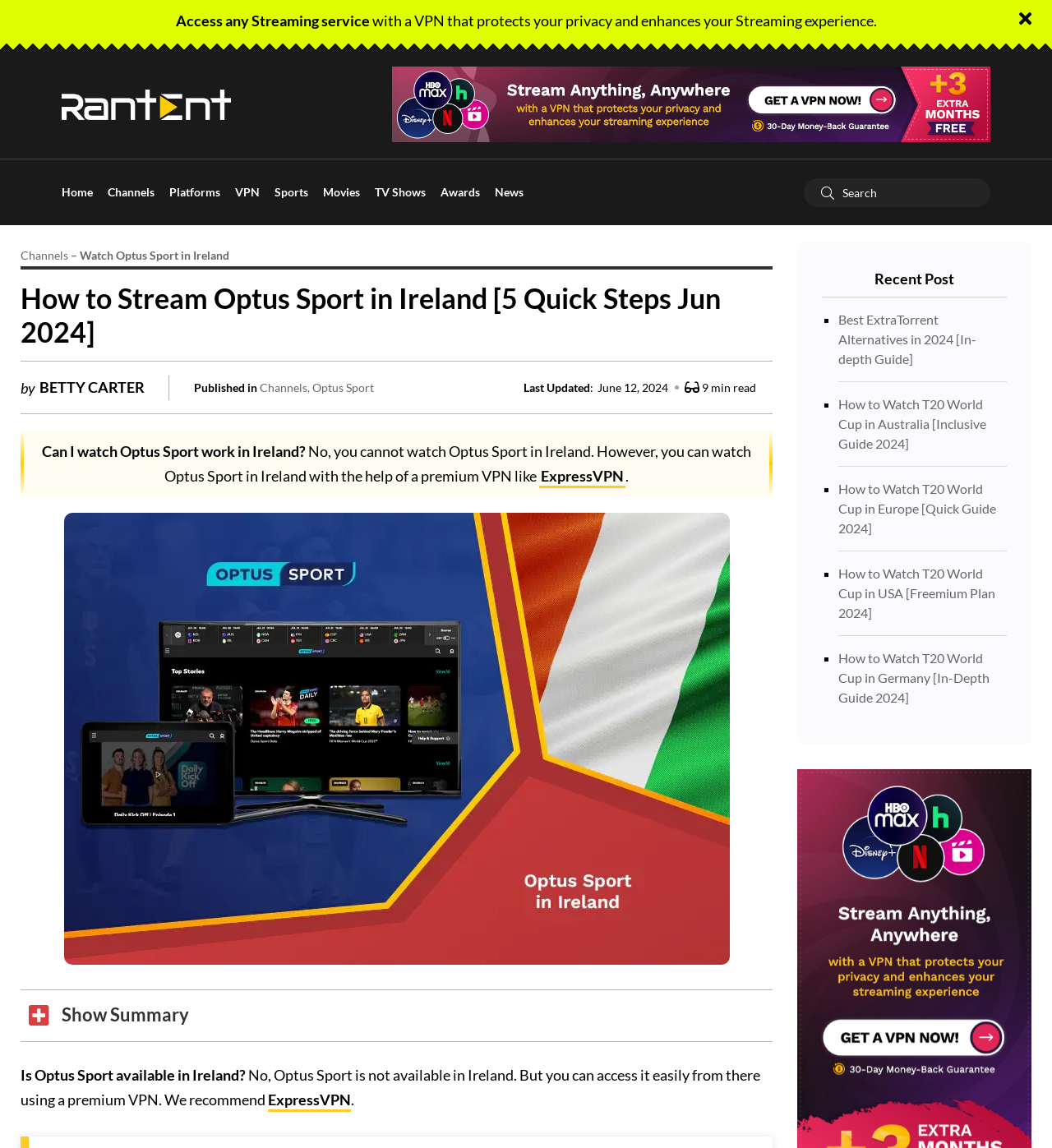Generate an in-depth caption that captures all aspects of the webpage.

The webpage is about streaming Optus Sport in Ireland. At the top, there is a navigation bar with links to "Home", "Channels", "Platforms", "VPN", "Sports", "Movies", "TV Shows", "Awards", and "News". Next to the navigation bar, there is a search bar with a "Search" button.

Below the navigation bar, there is a breadcrumb navigation showing the current page's location as "Channels" > "Watch Optus Sport in Ireland". The main heading of the page is "How to Stream Optus Sport in Ireland [5 Quick Steps Jun 2024]".

The page has a brief introduction to the topic, stating that Optus Sport is not available in Ireland but can be accessed using a premium VPN like ExpressVPN. There is a large image related to Optus Sport in Ireland below the introduction.

The page is divided into sections, with headings and paragraphs of text. There are also links to other related articles, such as "Best ExtraTorrent Alternatives in 2024" and "How to Watch T20 World Cup in Australia". At the bottom of the page, there is a link to "ExpressVPN Deals".

On the right side of the page, there is a section with links to other articles, including "How to Watch T20 World Cup in Europe" and "How to Watch T20 World Cup in USA". There is also a link to "RantEnt" and an image with the text "RantEnt". Additionally, there is a link to "ExpressVPN Exclusive Deal" with an image.